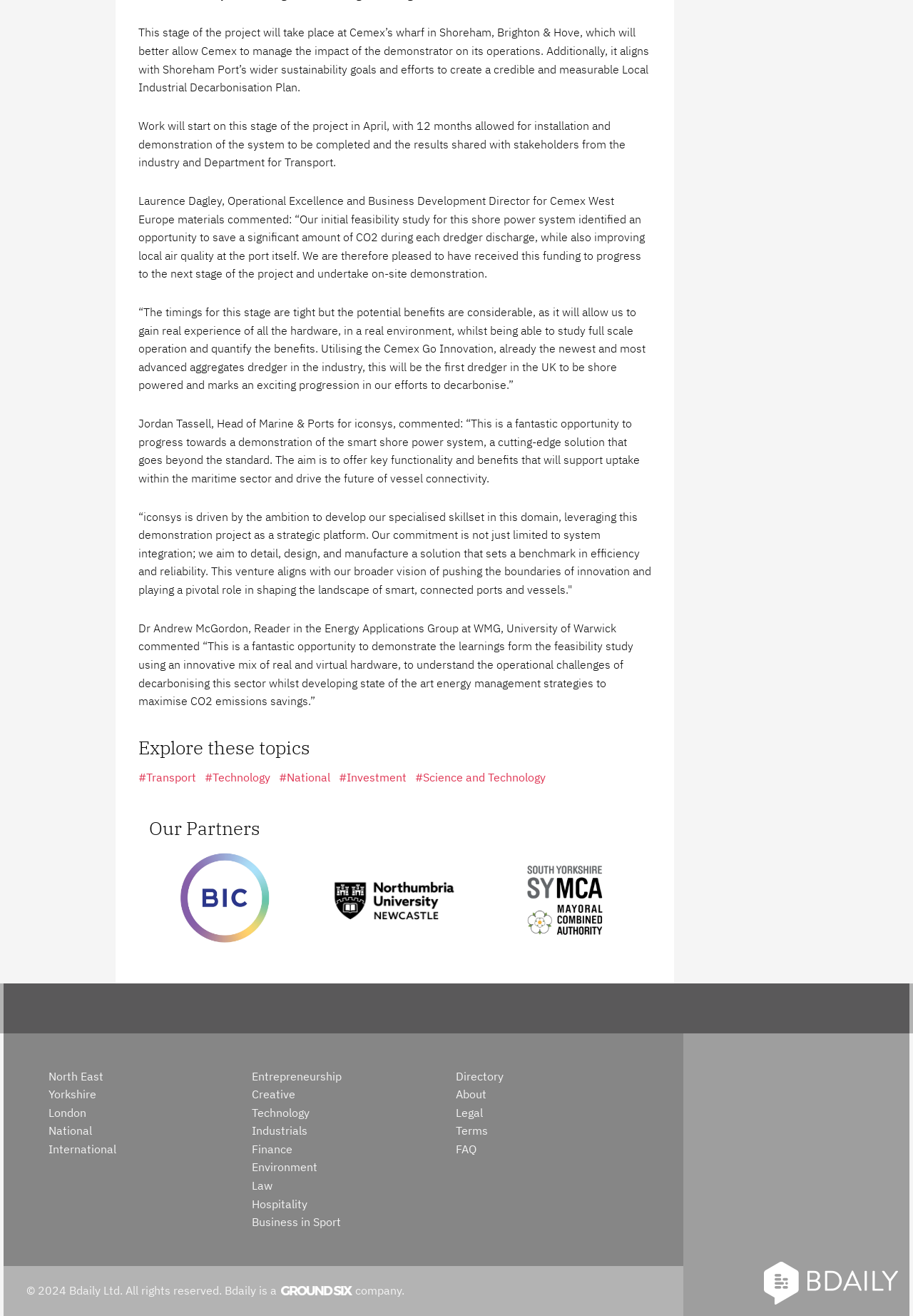Provide a one-word or one-phrase answer to the question:
What is the name of the aggregates dredger that will be used in the project?

Cemex Go Innovation